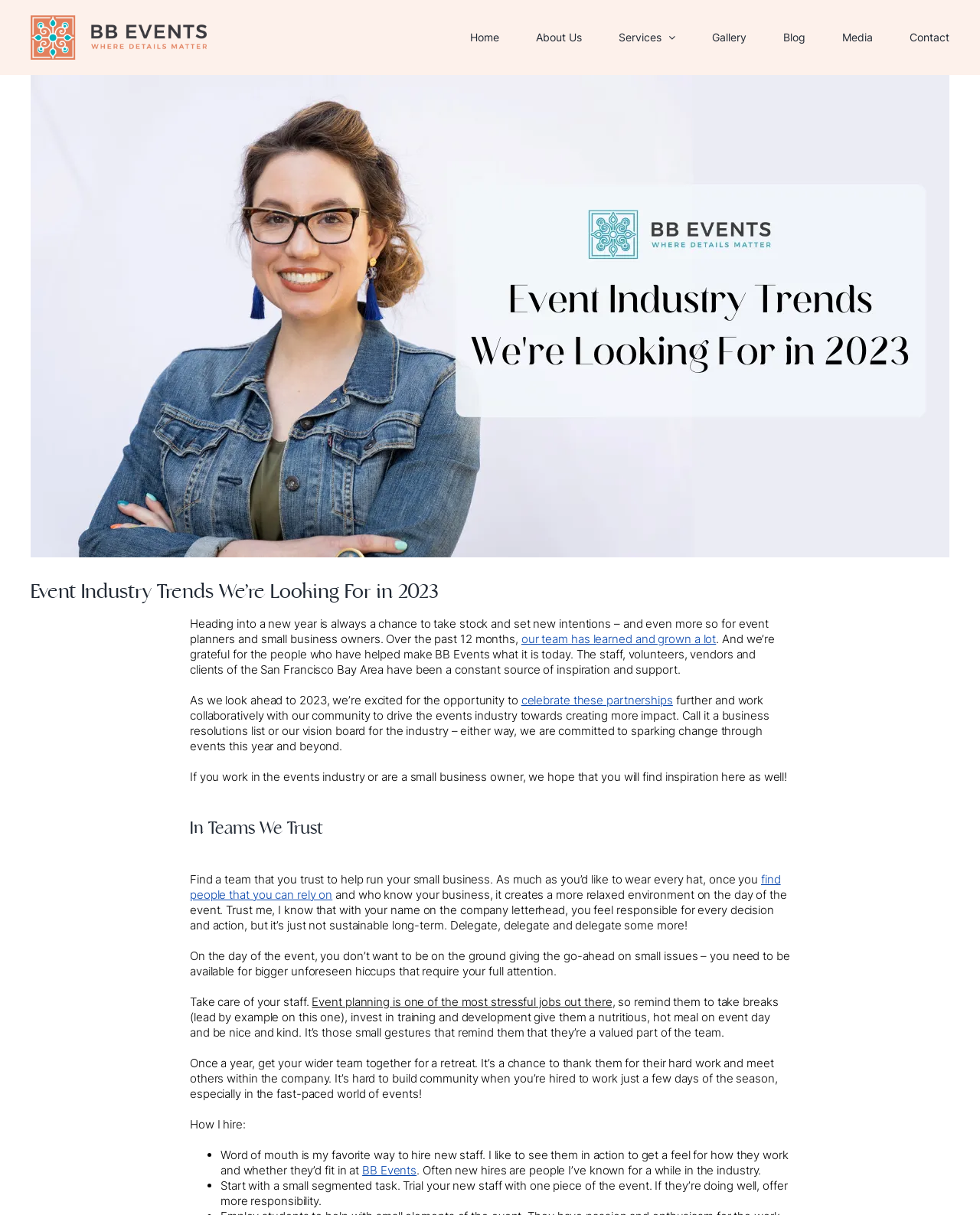Identify and provide the title of the webpage.

Event Industry Trends We’re Looking For in 2023